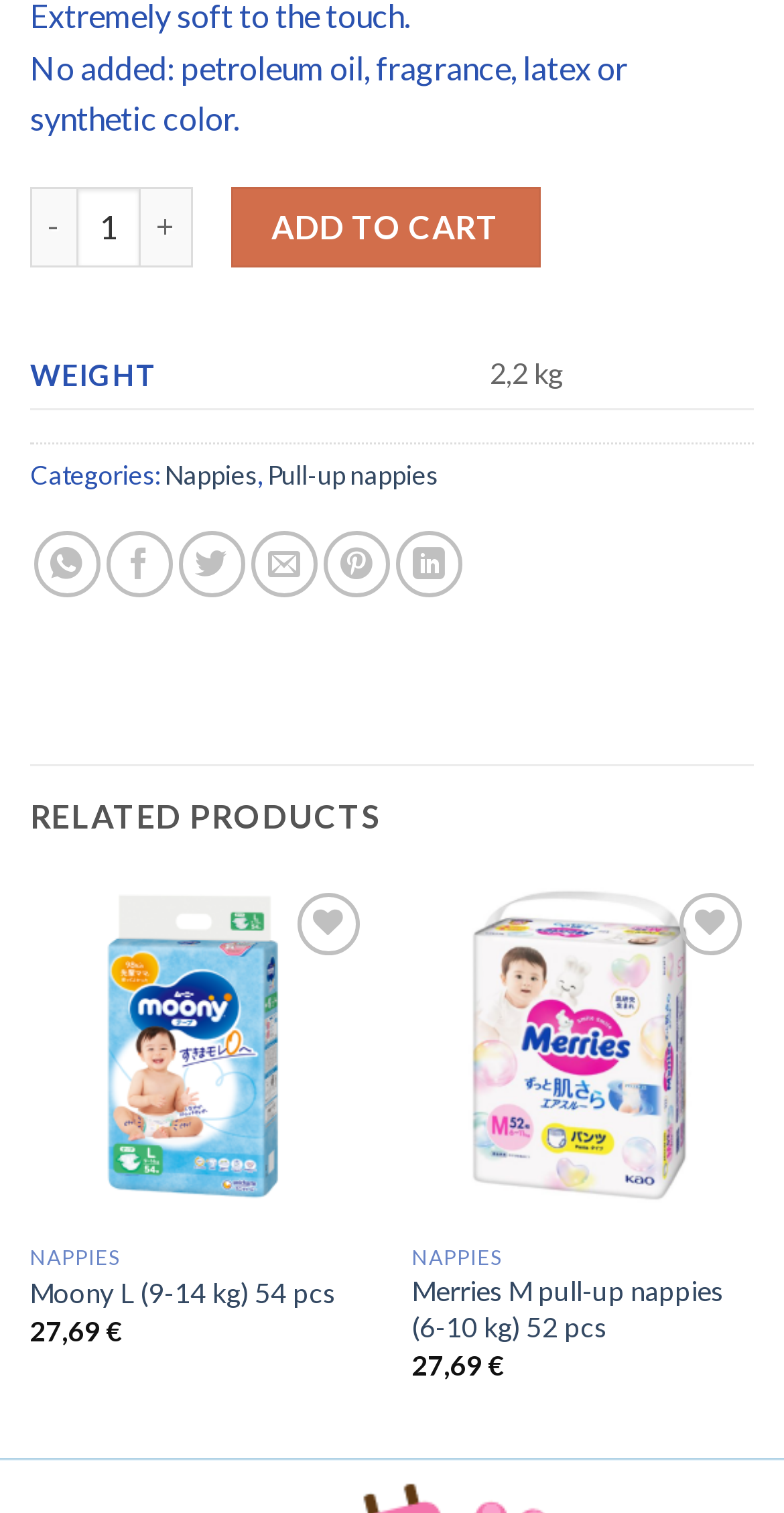What is the product name?
Please answer the question with a detailed and comprehensive explanation.

Based on the StaticText element with the text 'Moony pull-up nappies M (6-11 kg) 52 pcs quantity', we can infer that the product name is 'Moony pull-up nappies M'.